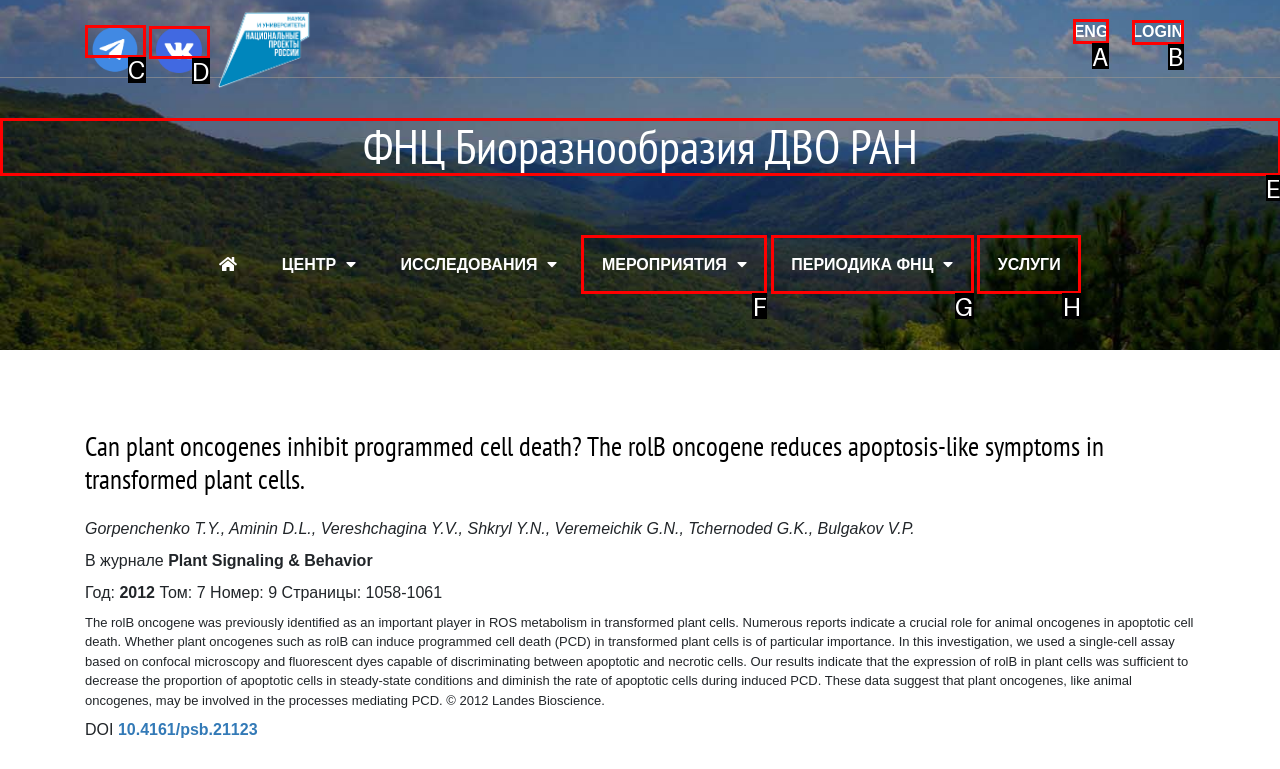Determine which option should be clicked to carry out this task: Search for something
State the letter of the correct choice from the provided options.

None